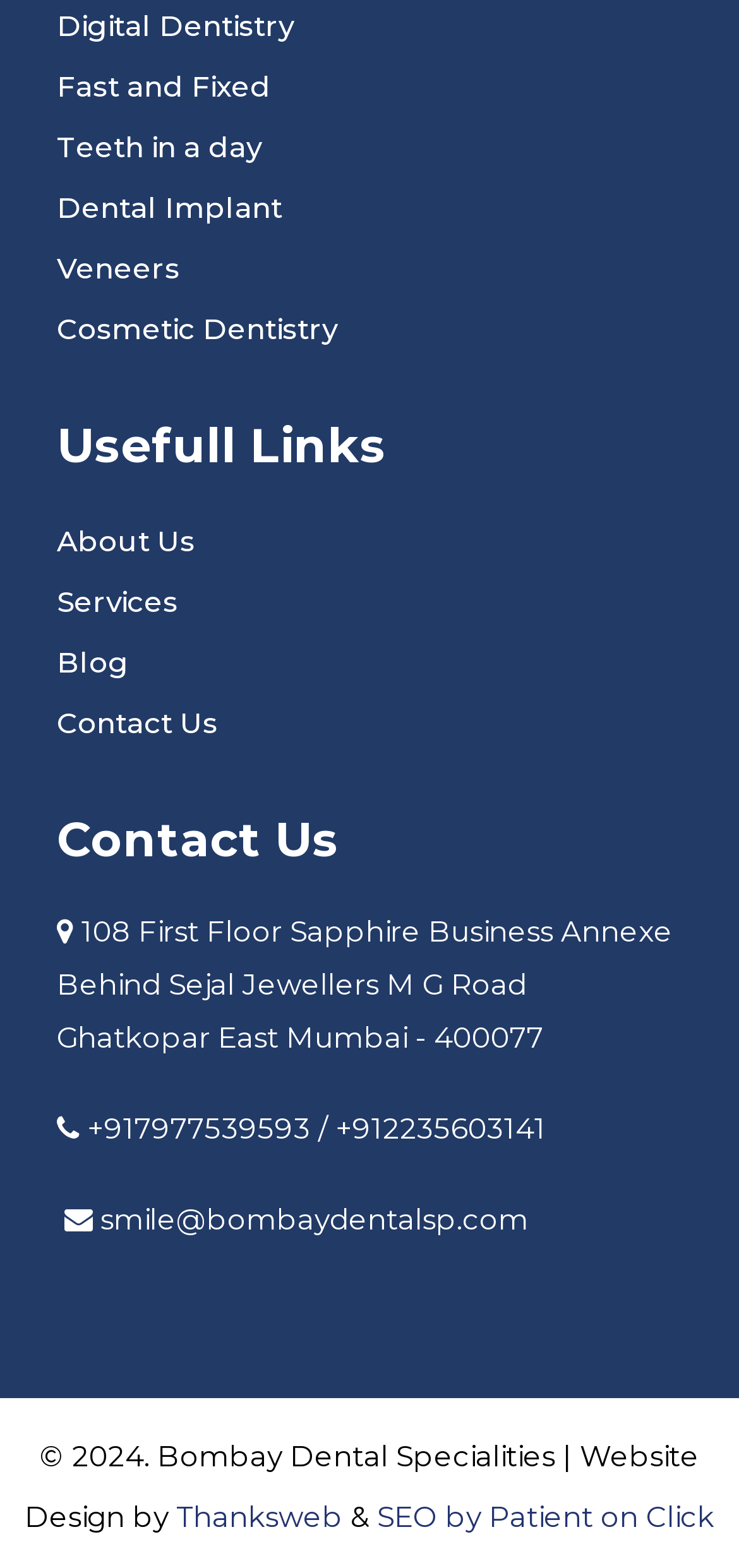What services does the clinic offer?
Look at the image and provide a detailed response to the question.

The services offered by the clinic can be found in the links section at the top of the webpage, which includes 'Dental Implant', 'Veneers', and 'Cosmetic Dentistry'.